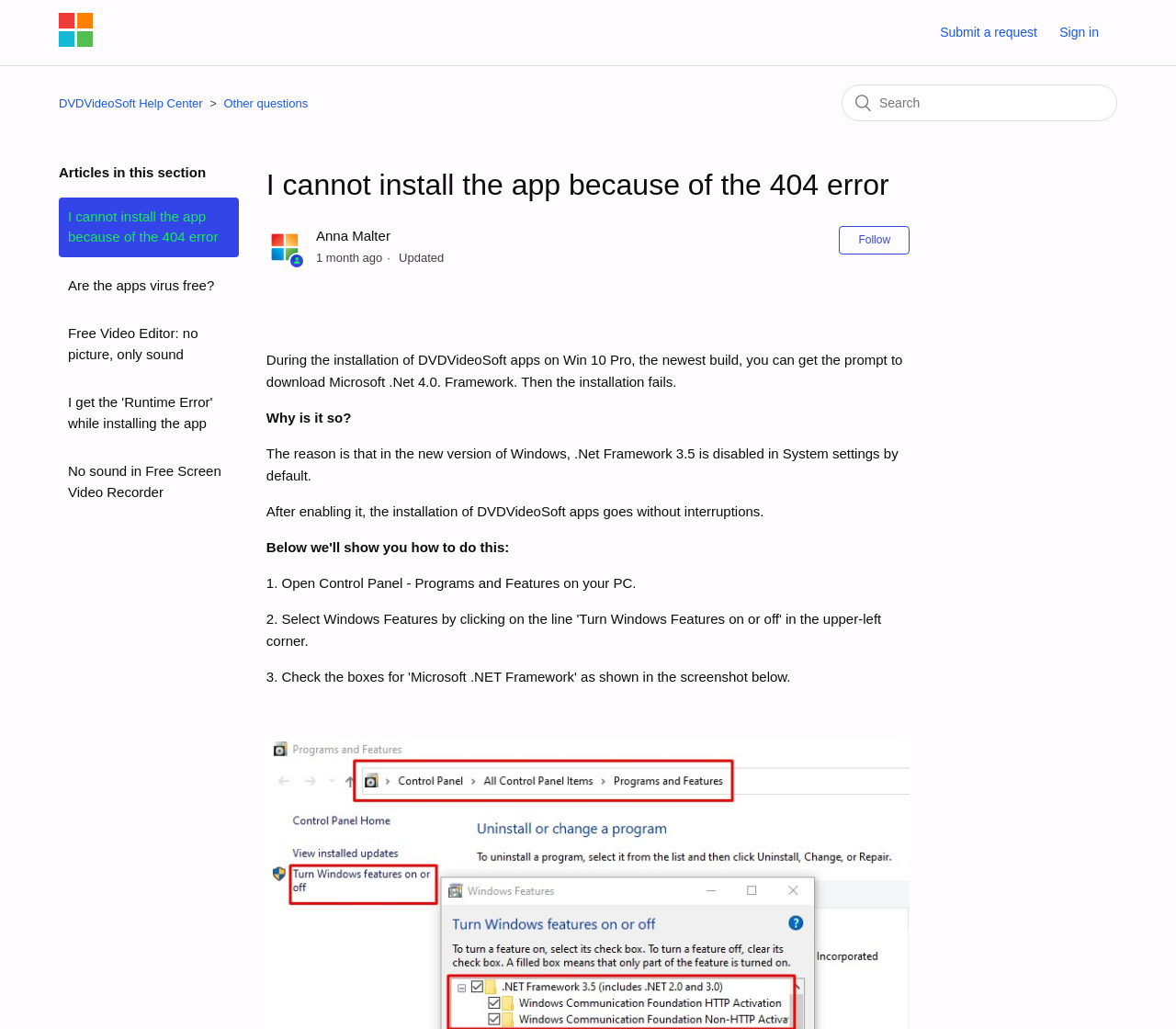Determine the bounding box coordinates (top-left x, top-left y, bottom-right x, bottom-right y) of the UI element described in the following text: Are the apps virus free?

[0.05, 0.258, 0.203, 0.296]